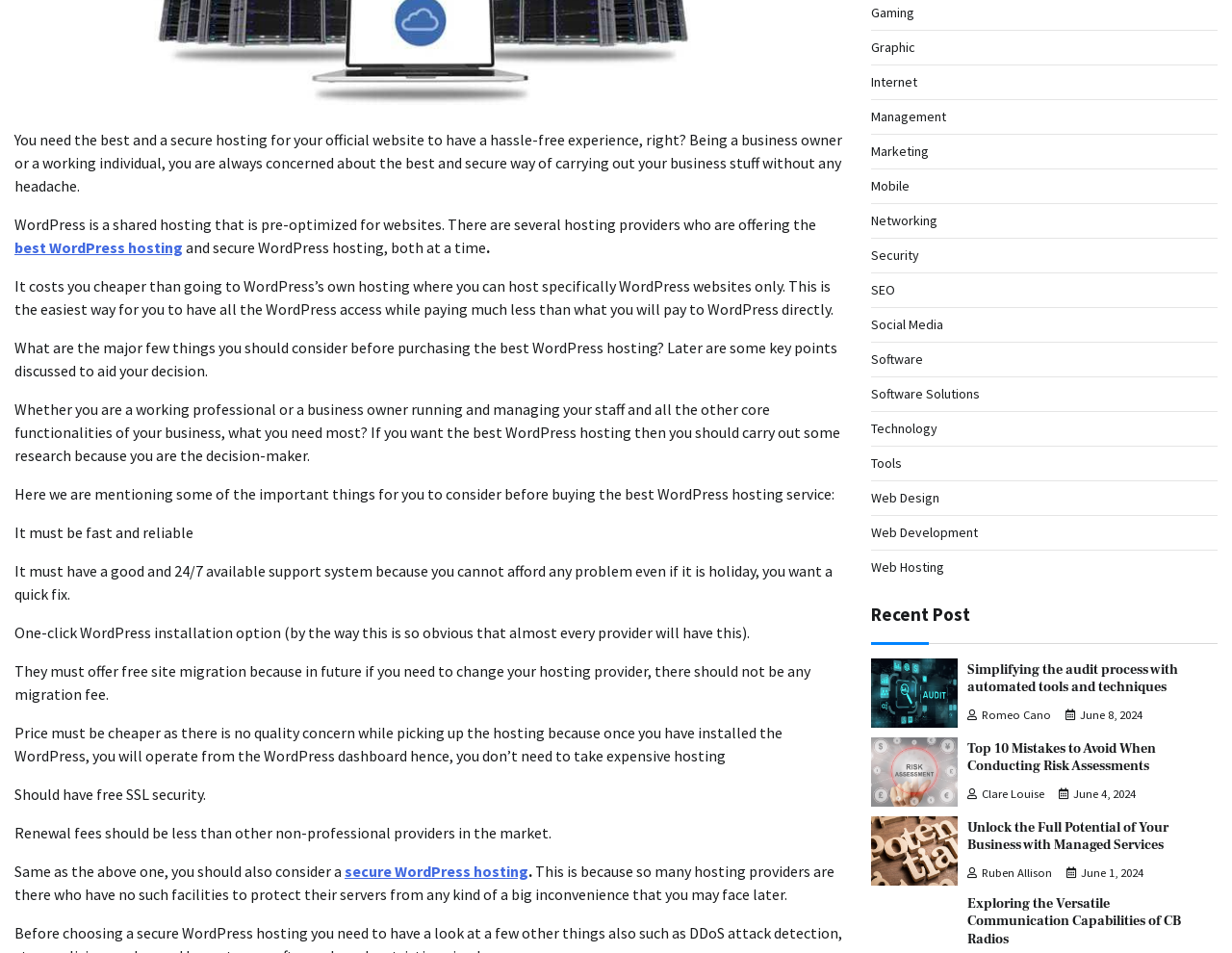Given the description "Marketing", determine the bounding box of the corresponding UI element.

[0.707, 0.15, 0.754, 0.169]